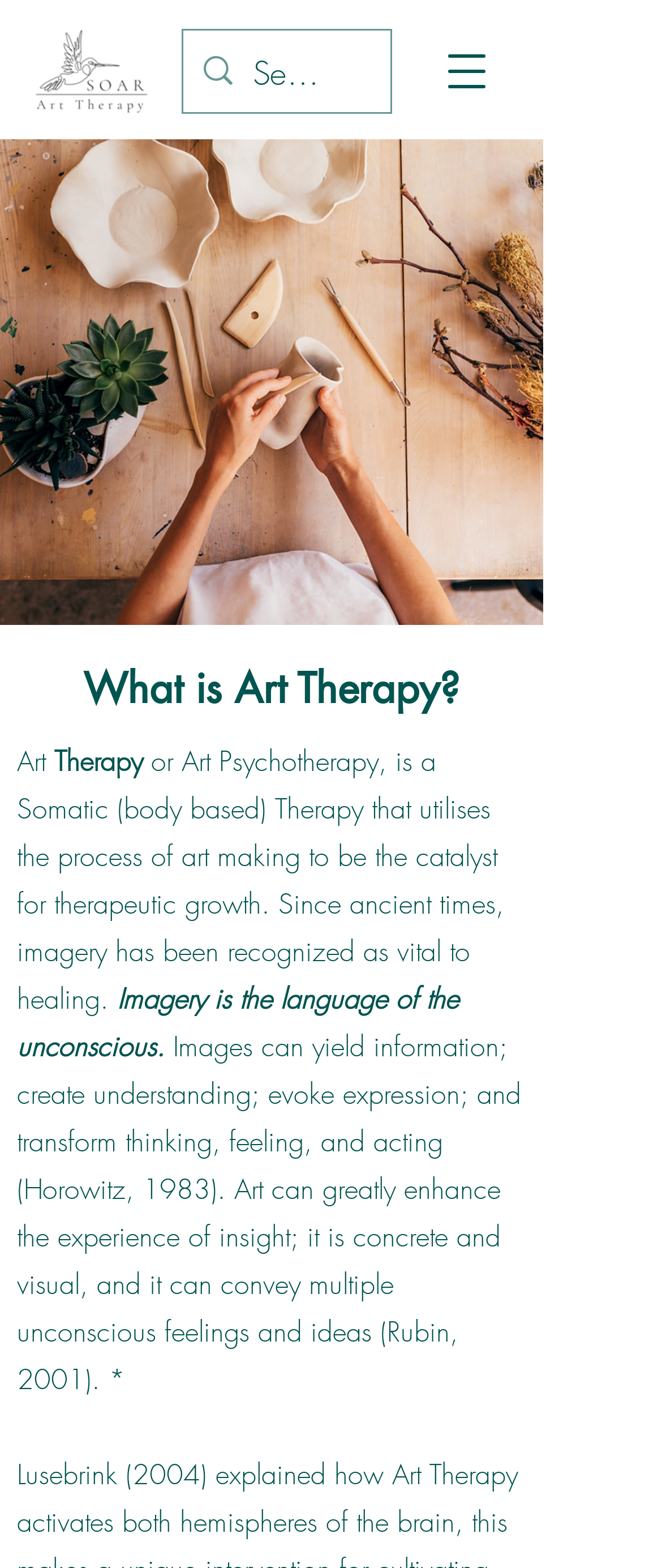Locate and generate the text content of the webpage's heading.

What is Art Therapy?